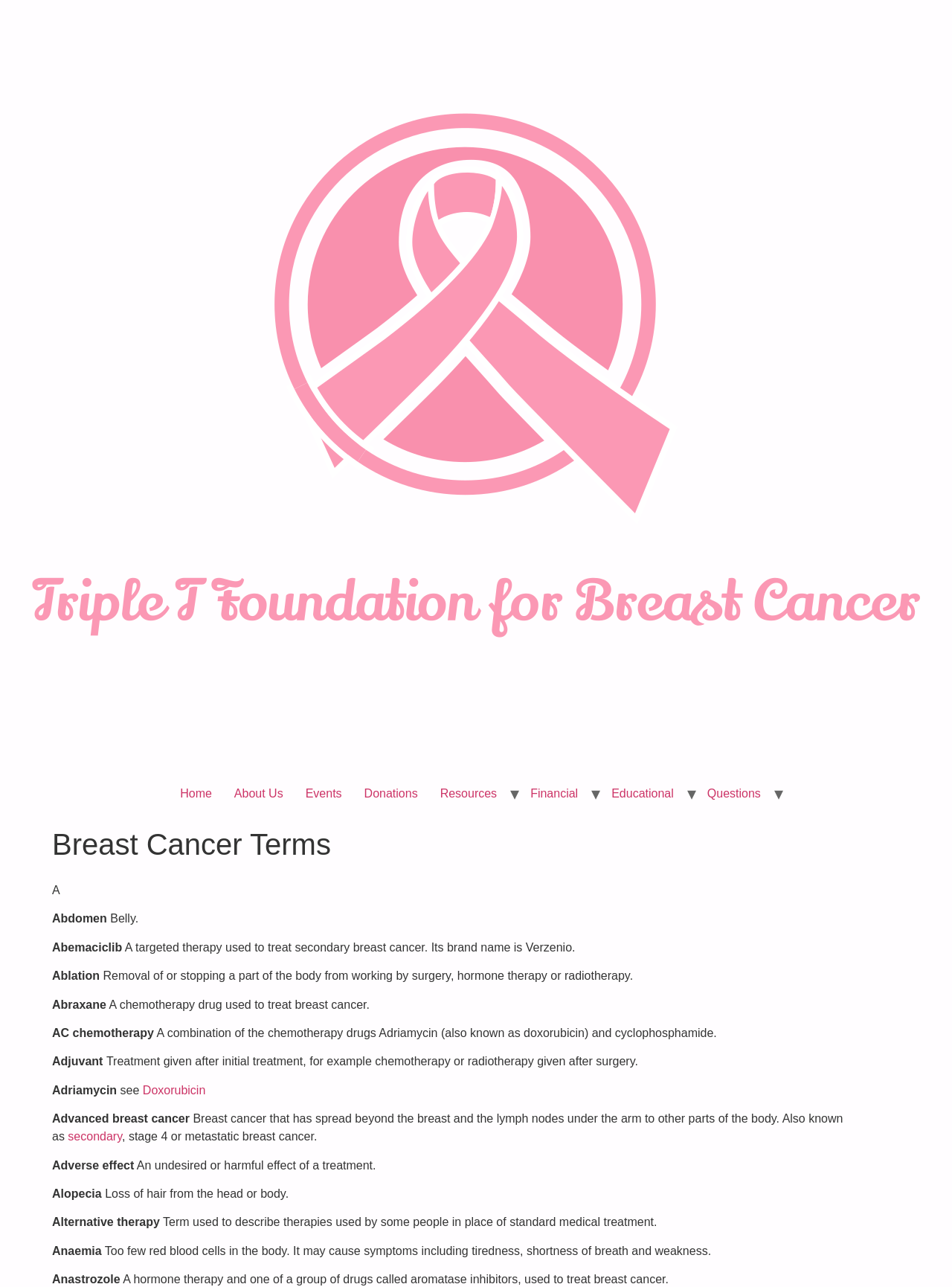What is the purpose of the 'Resources' link? Using the information from the screenshot, answer with a single word or phrase.

To provide resources